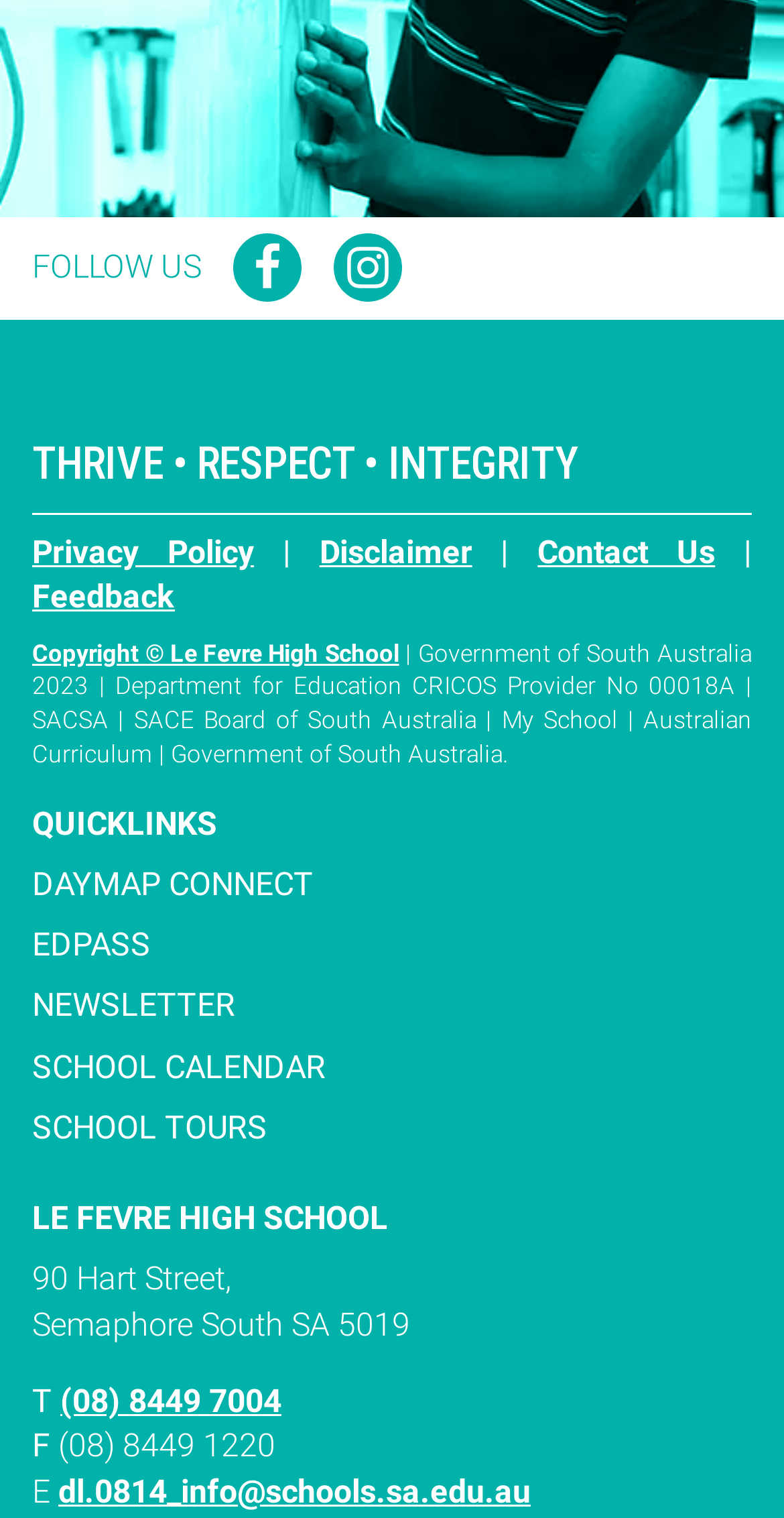From the image, can you give a detailed response to the question below:
What is the name of the school?

I found the name of the school by looking at the heading element with the text 'LE FEVRE HIGH SCHOOL' at the bottom of the page.